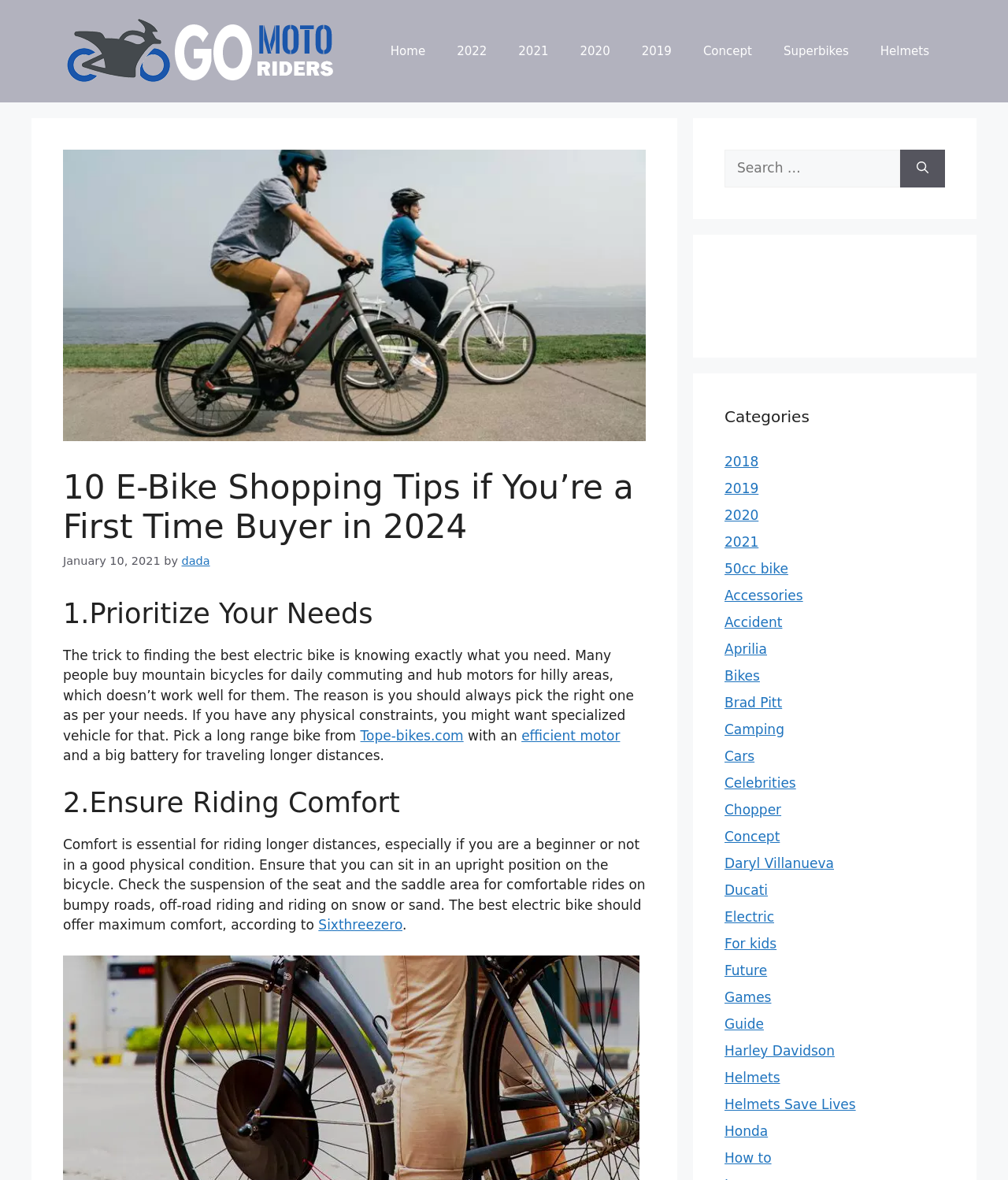Determine the bounding box for the described HTML element: "How to". Ensure the coordinates are four float numbers between 0 and 1 in the format [left, top, right, bottom].

[0.719, 0.975, 0.765, 0.988]